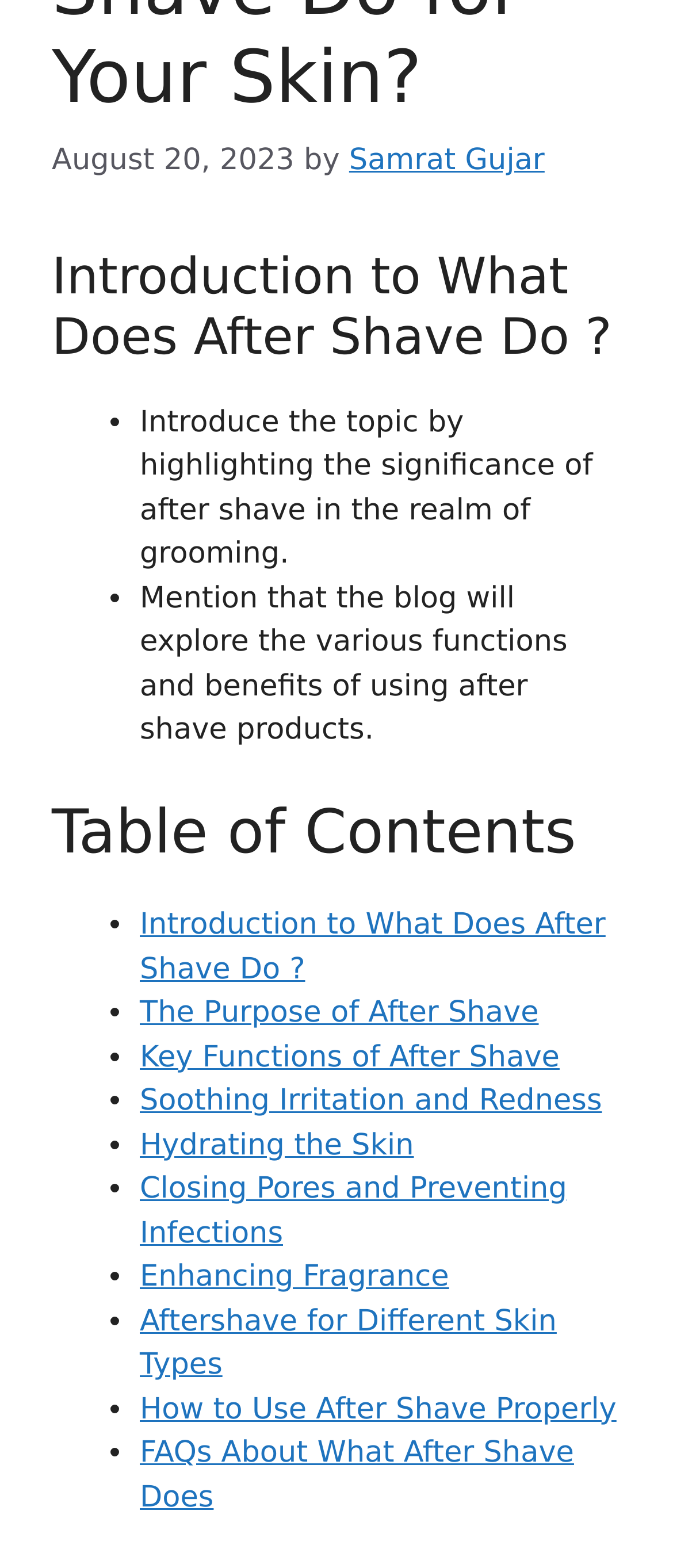Identify and provide the bounding box coordinates of the UI element described: "Hydrating the Skin". The coordinates should be formatted as [left, top, right, bottom], with each number being a float between 0 and 1.

[0.208, 0.719, 0.615, 0.741]